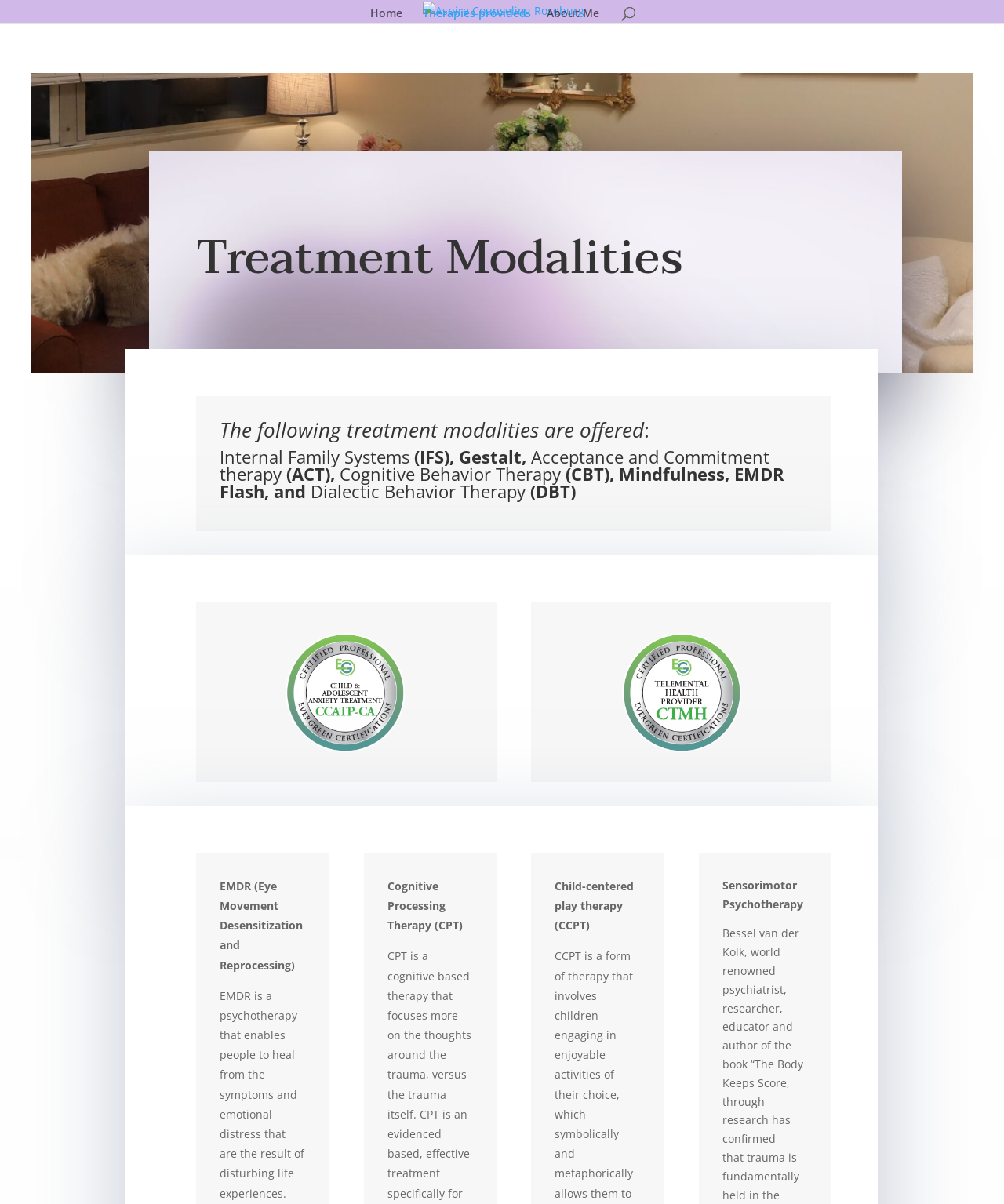Describe the entire webpage, focusing on both content and design.

The webpage is about Aspire Counseling Roseburg, a counseling service that provides various therapies. At the top, there is a logo of Aspire Counseling Roseburg, accompanied by a link to the homepage. Below the logo, there are three navigation links: "Home", "Therapies provided", and "About Me".

The main content of the page is divided into sections. The first section is headed by "Treatment Modalities", which lists the types of therapies offered, including Internal Family Systems (IFS), Gestalt, Acceptance and Commitment therapy (ACT), Cognitive Behavior Therapy (CBT), Mindfulness, EMDR Flash, and Dialectic Behavior Therapy (DBT).

Below the list of treatment modalities, there are two columns of links, each with an accompanying image. The links are not labeled, but they may be related to the therapies listed above.

The next section lists specific therapies, including EMDR (Eye Movement Desensitization and Reprocessing), Cognitive Processing Therapy (CPT), Child-centered play therapy (CCPT), Sensorimotor Psychotherapy, and others. Each therapy is described in a short paragraph of text.

Finally, there is a section that mentions Bessel van der Kolk, a renowned psychiatrist, researcher, and educator, and references his book "The Body Keeps Score".